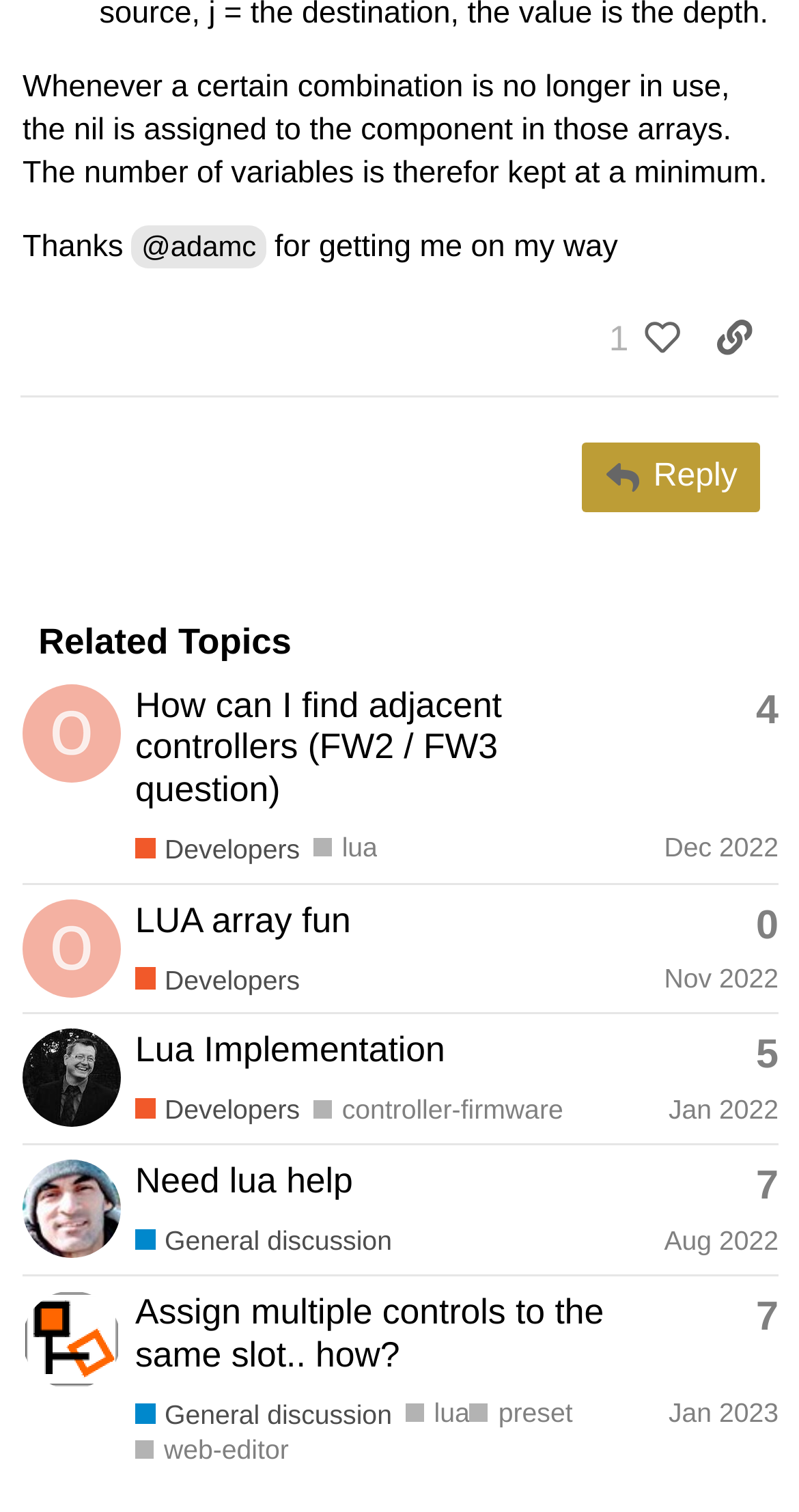Determine the bounding box coordinates for the clickable element to execute this instruction: "Click the 'Reply' button". Provide the coordinates as four float numbers between 0 and 1, i.e., [left, top, right, bottom].

[0.729, 0.293, 0.952, 0.339]